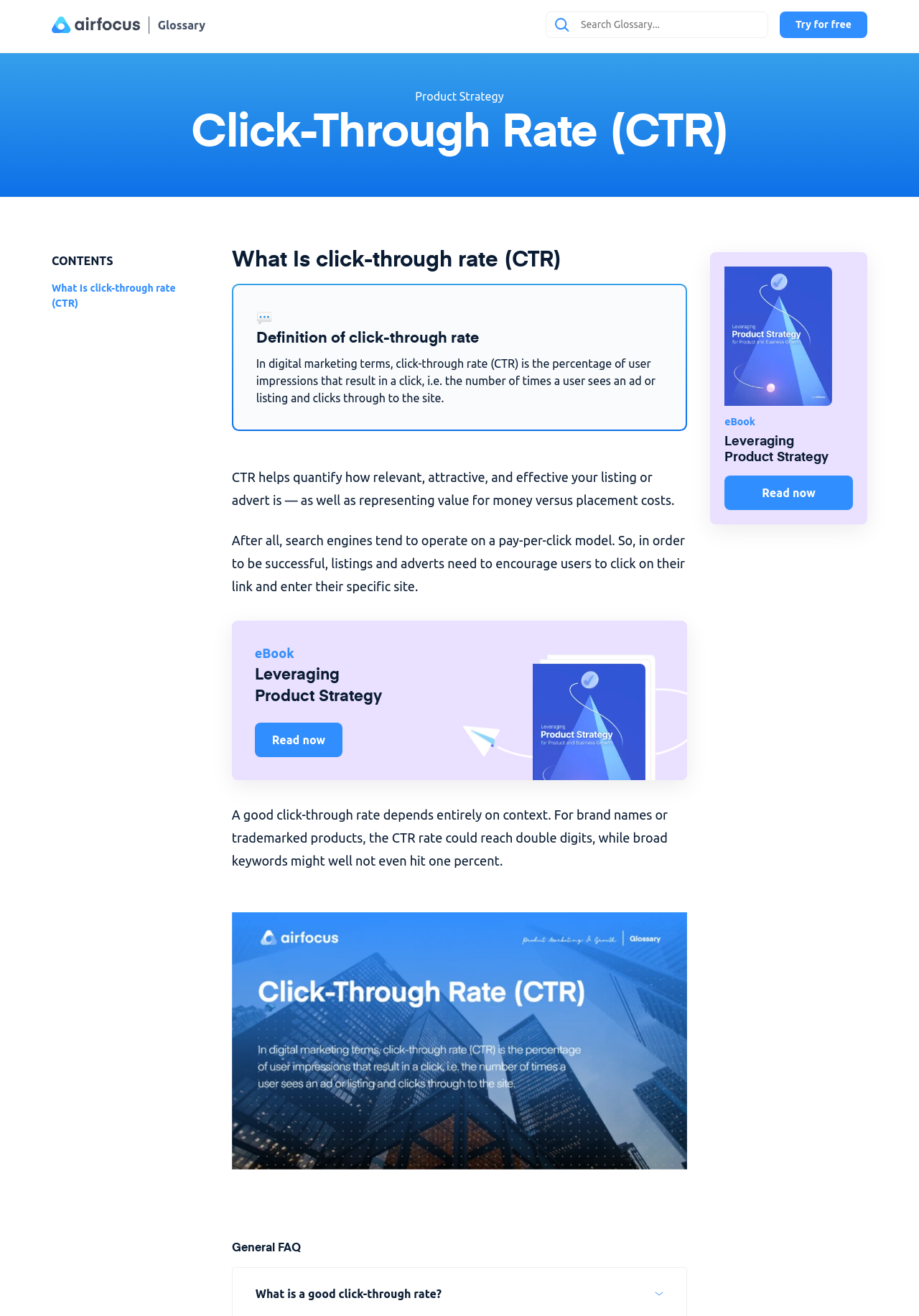Point out the bounding box coordinates of the section to click in order to follow this instruction: "Read 14 Day Botswana & Victoria Falls Holiday Review".

None